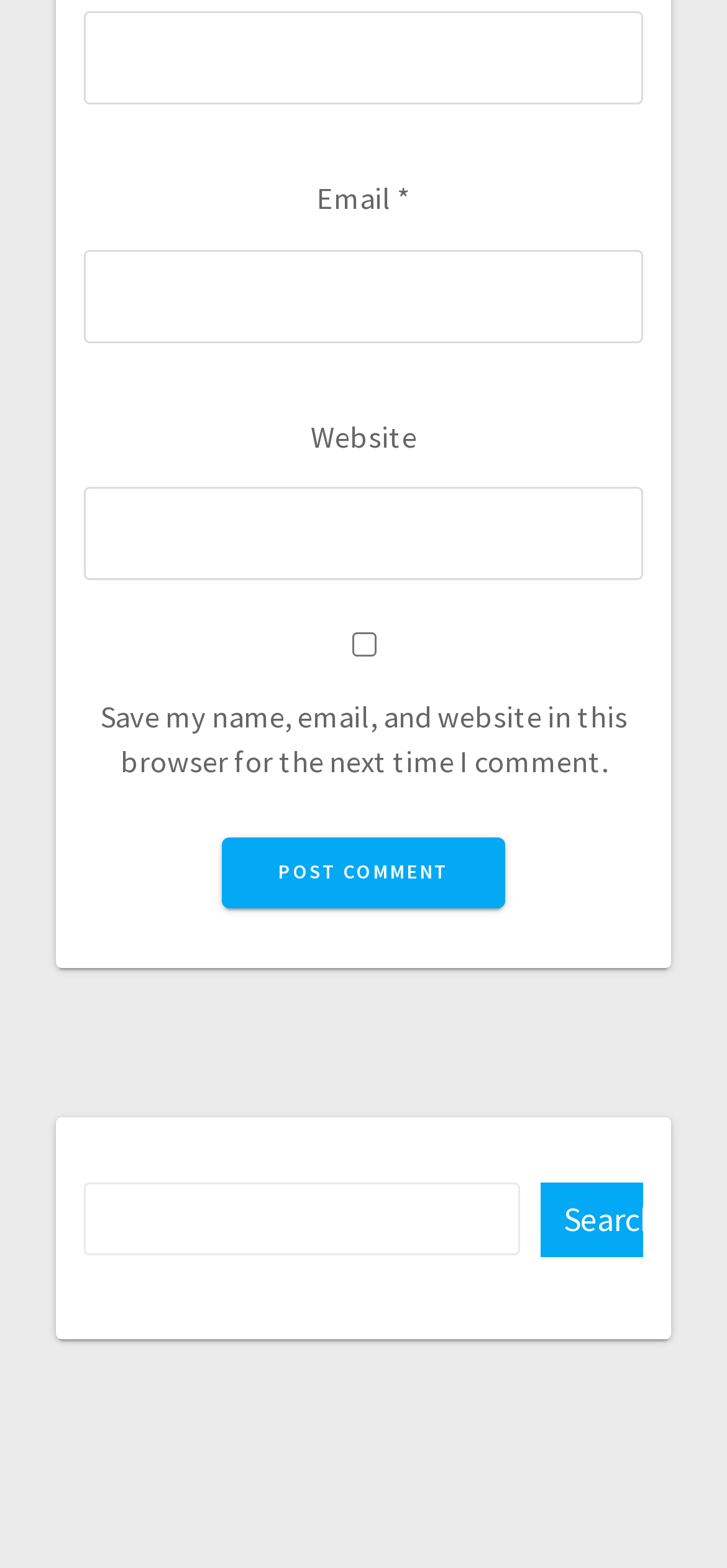With reference to the image, please provide a detailed answer to the following question: What is the search function for?

The search function is located at the bottom of the page and consists of a search box and a 'Search' button, indicating that it is used to search for content within the website.